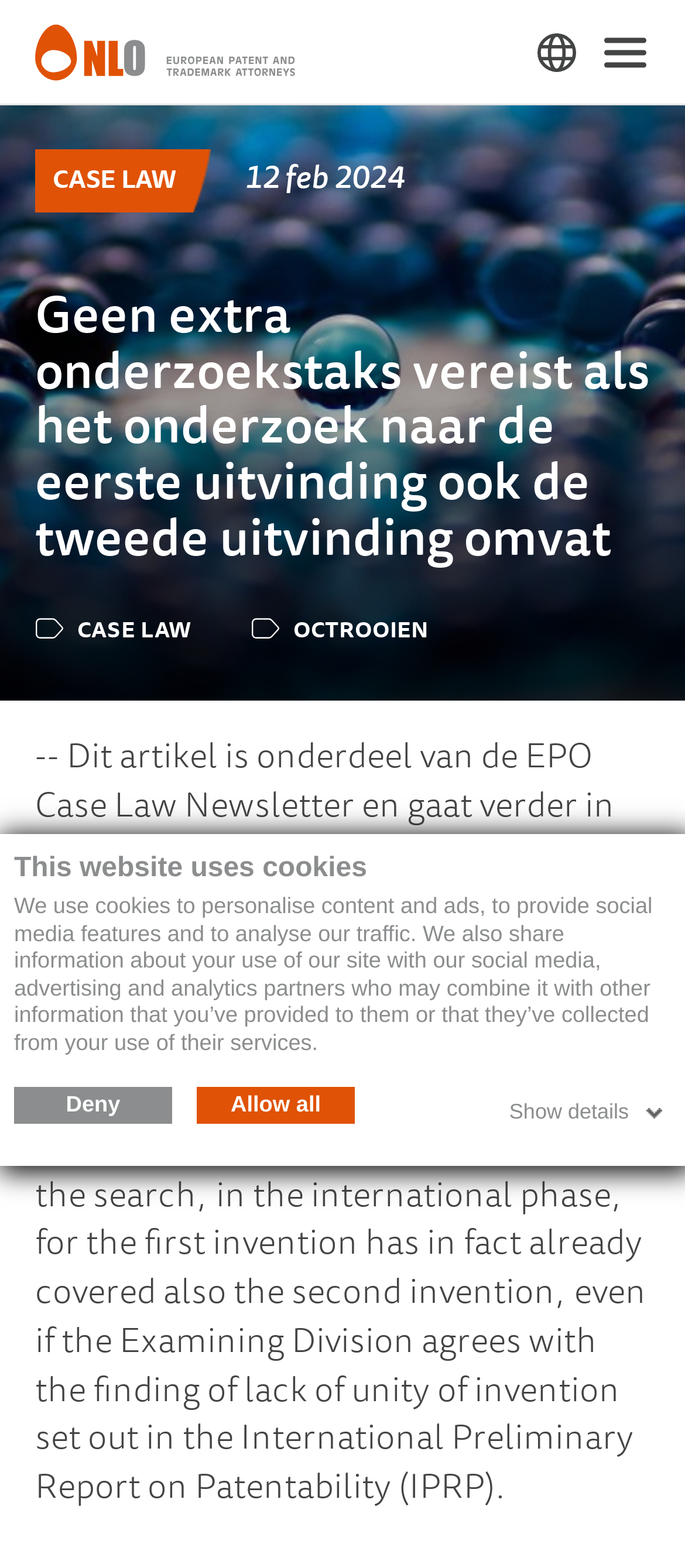How many links are in the main navigation?
Craft a detailed and extensive response to the question.

The main navigation section has two links, labeled 'CASE LAW' and 'OCTROOIEN', which are likely categories or sections of the website.